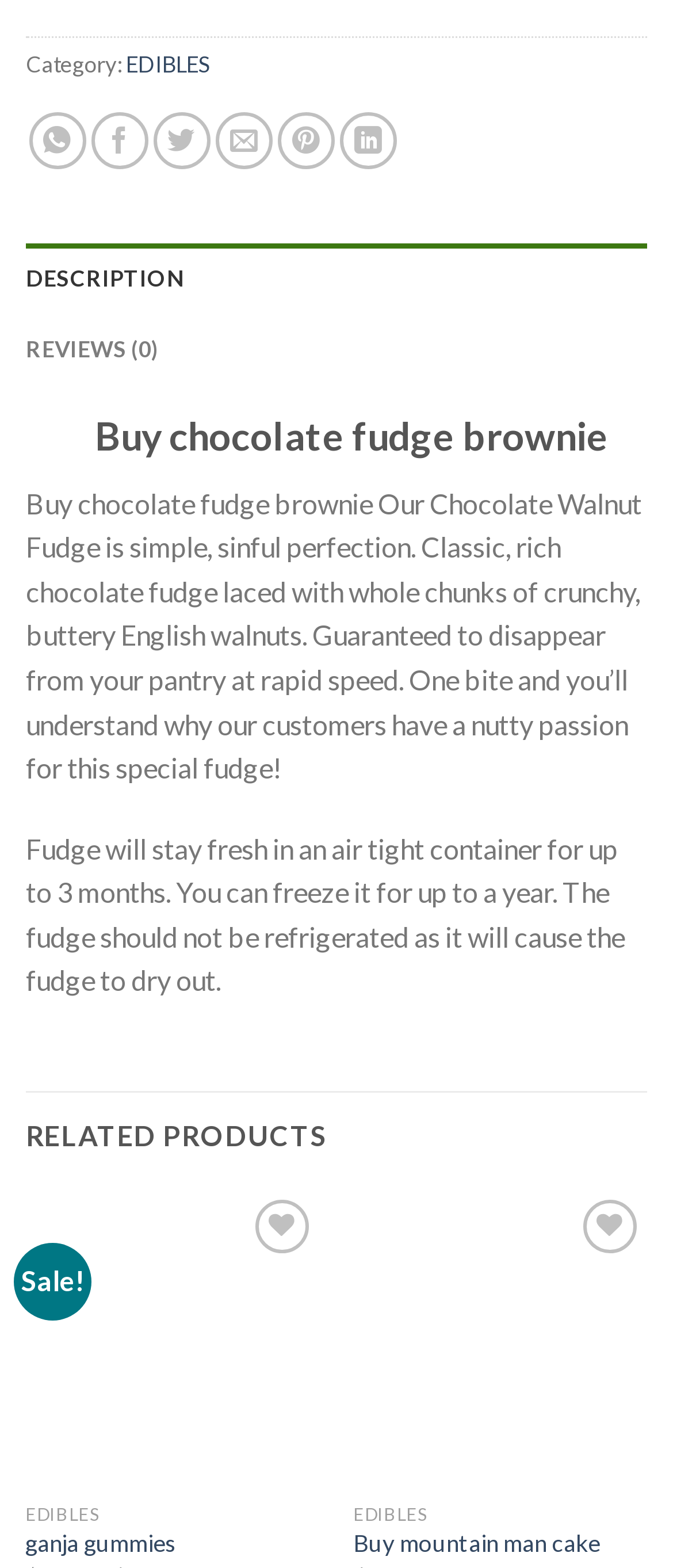Utilize the information from the image to answer the question in detail:
What is the name of the related product?

The related product is mentioned as 'Ganja gummies' with an image and a link to add it to the wishlist. It is also mentioned again at the bottom of the webpage.